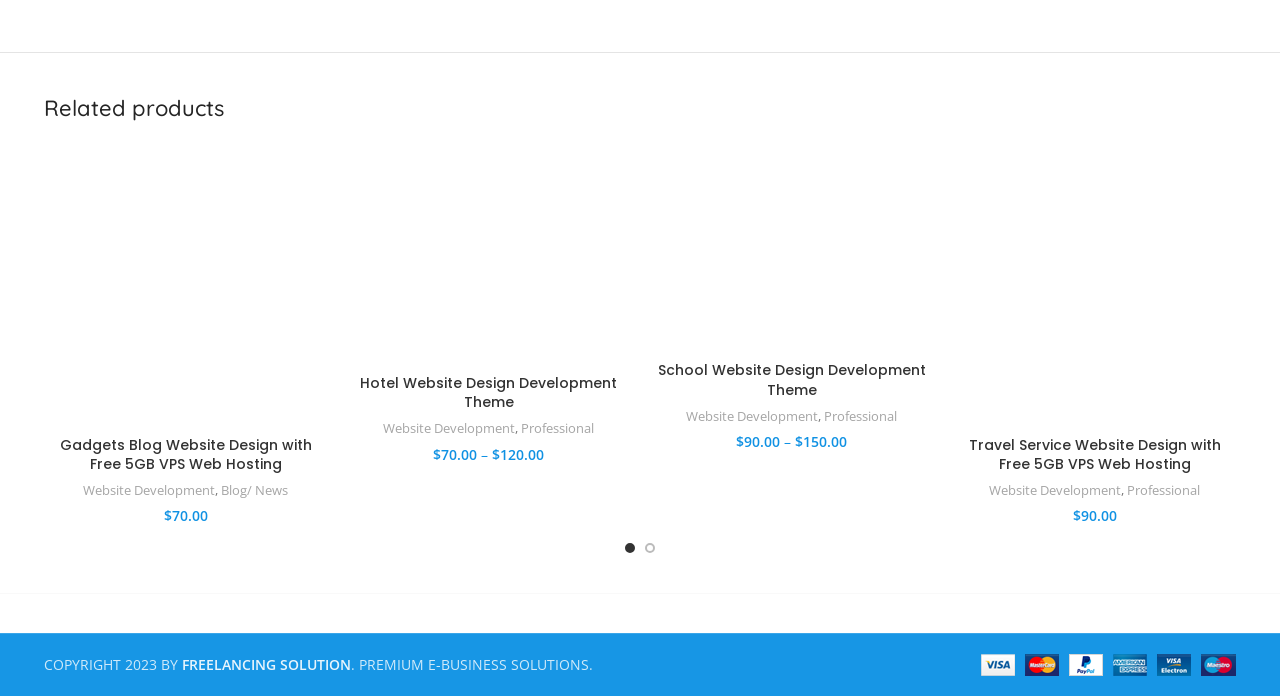Answer the question in a single word or phrase:
What is the price of the 'Gadgets Blog Website Design with Free 5GB VPS Web Hosting' product?

$70.00